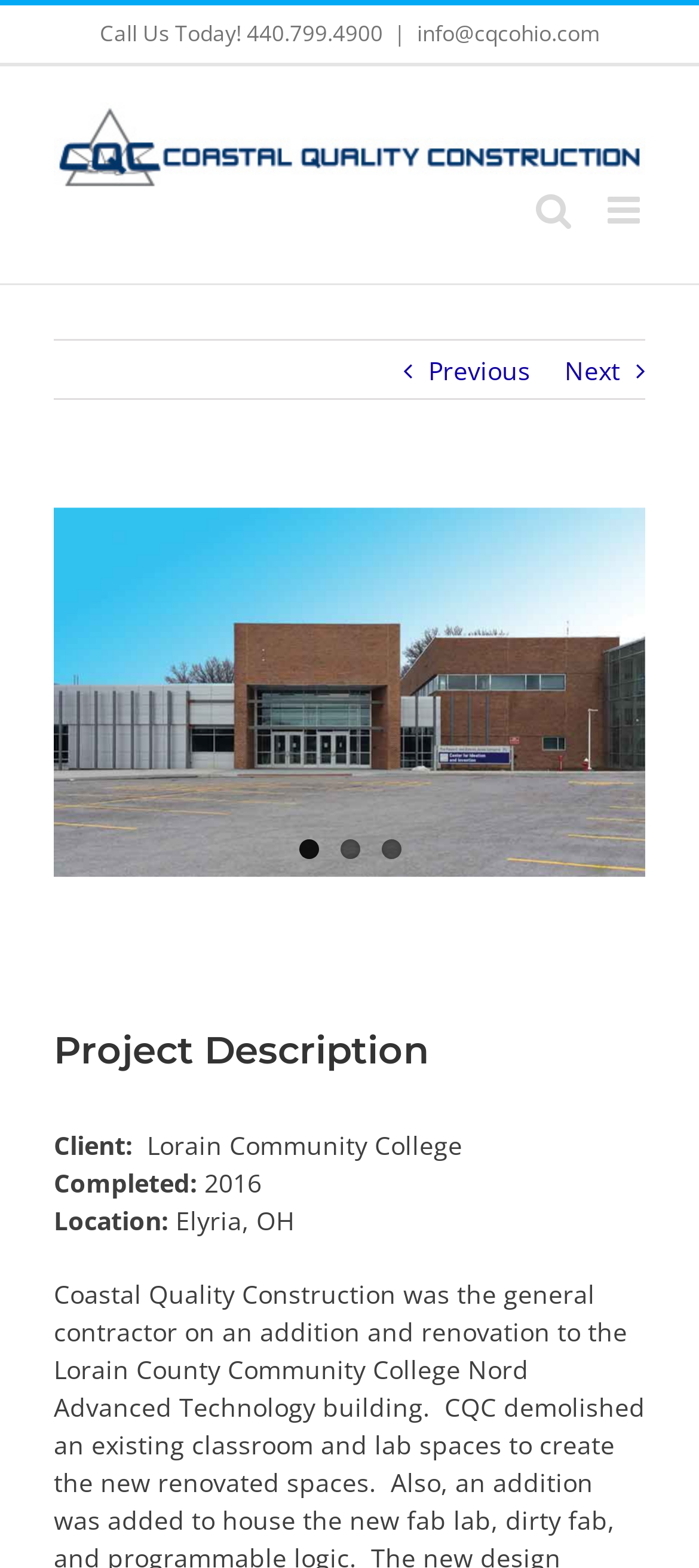Please identify the bounding box coordinates of the element on the webpage that should be clicked to follow this instruction: "Go to the next page". The bounding box coordinates should be given as four float numbers between 0 and 1, formatted as [left, top, right, bottom].

[0.808, 0.217, 0.887, 0.256]